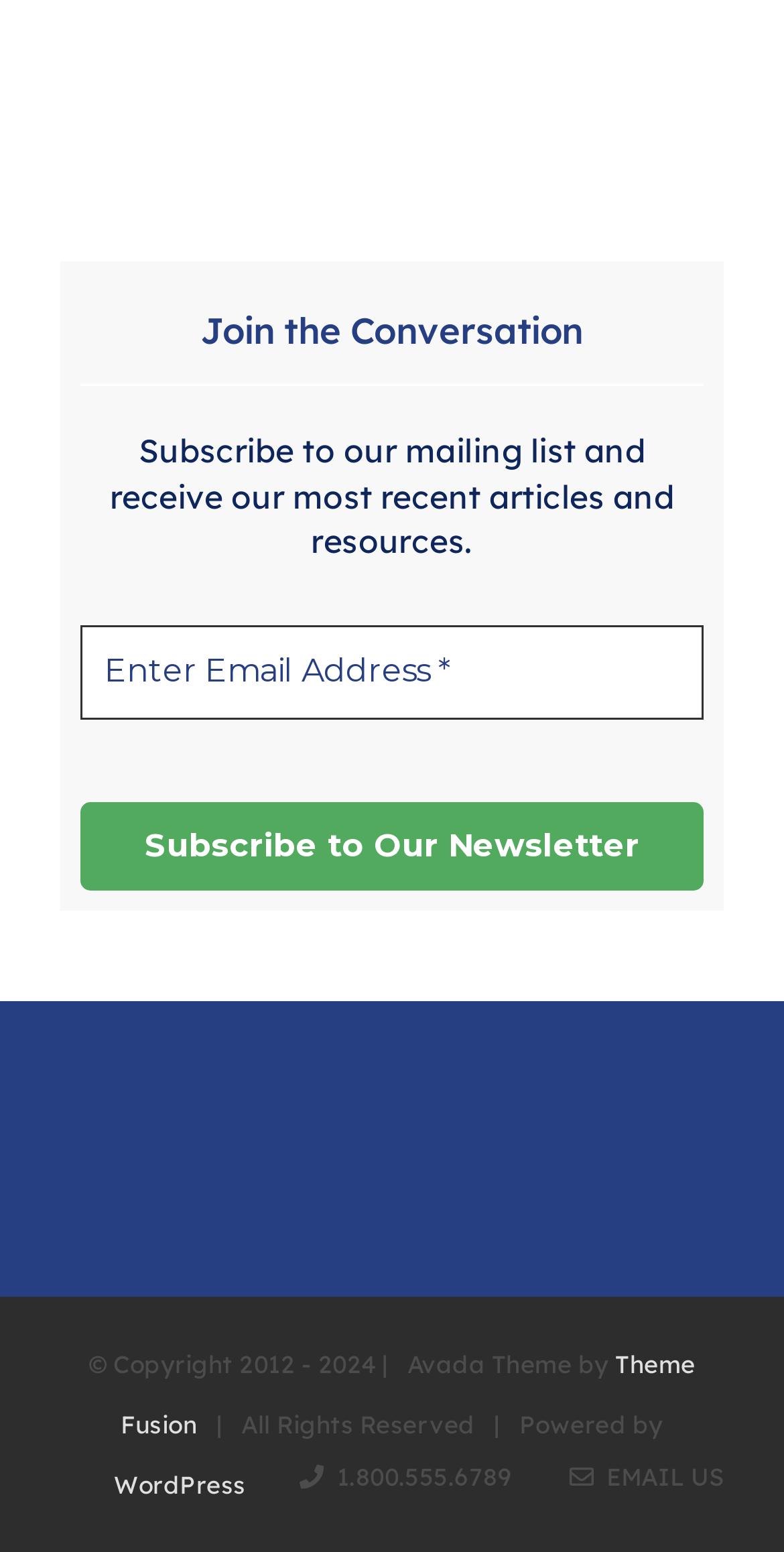Give a succinct answer to this question in a single word or phrase: 
What is the phone number provided?

1.800.555.6789